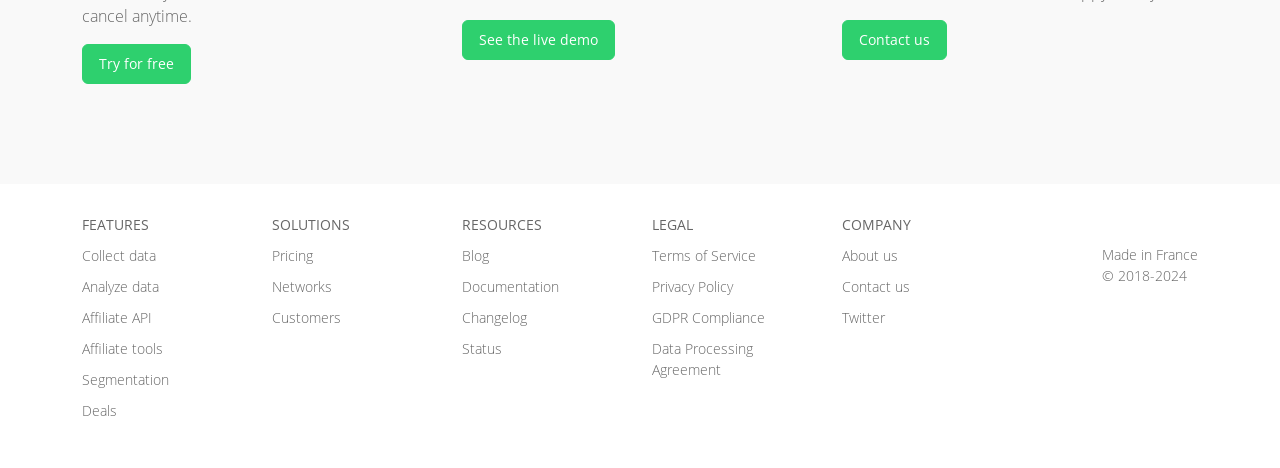What is the last link listed under 'RESOURCES'?
Look at the image and provide a short answer using one word or a phrase.

Status